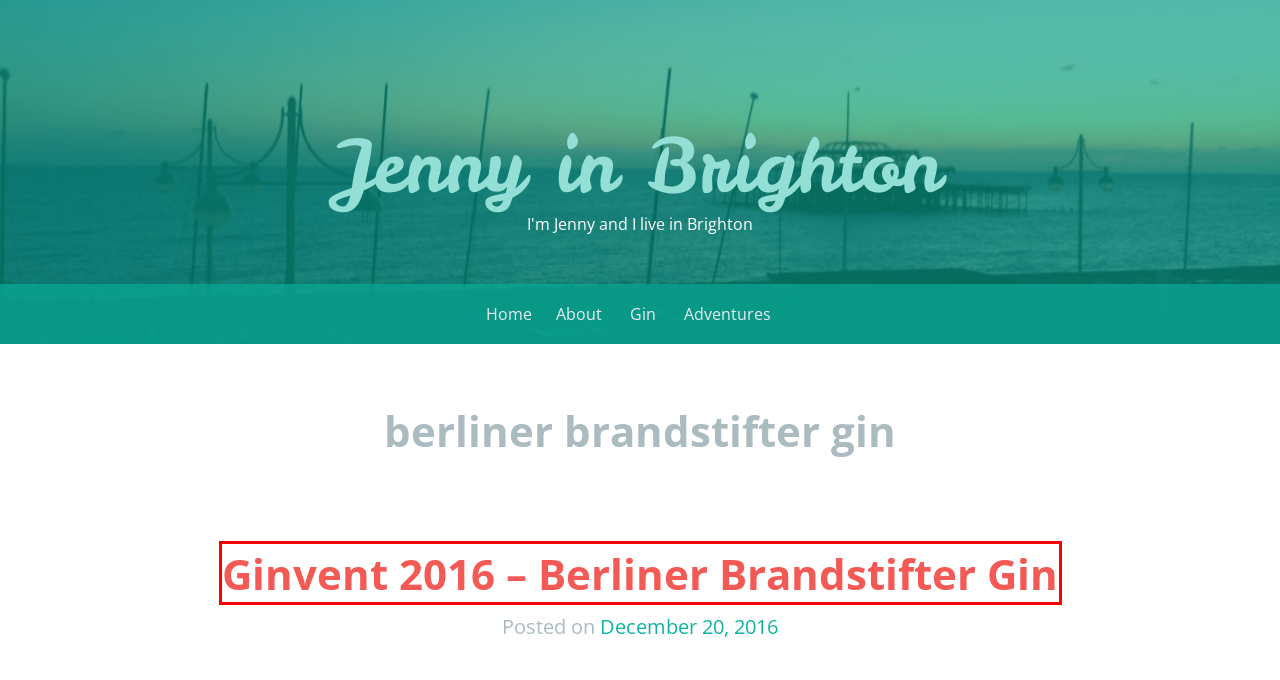You are provided with a screenshot of a webpage that has a red bounding box highlighting a UI element. Choose the most accurate webpage description that matches the new webpage after clicking the highlighted element. Here are your choices:
A. Gin Reviews | Jenny in Brighton
B. Jenny in Brighton gin blog
C. About | Jenny in Brighton
D. June, 2023 | Jenny in Brighton
E. June, 2015 | Jenny in Brighton
F. Ginvent 2016 – Berliner Brandstifter Gin | Jenny in Brighton
G. Adventures | Jenny in Brighton
H. September, 2023 | Jenny in Brighton

F